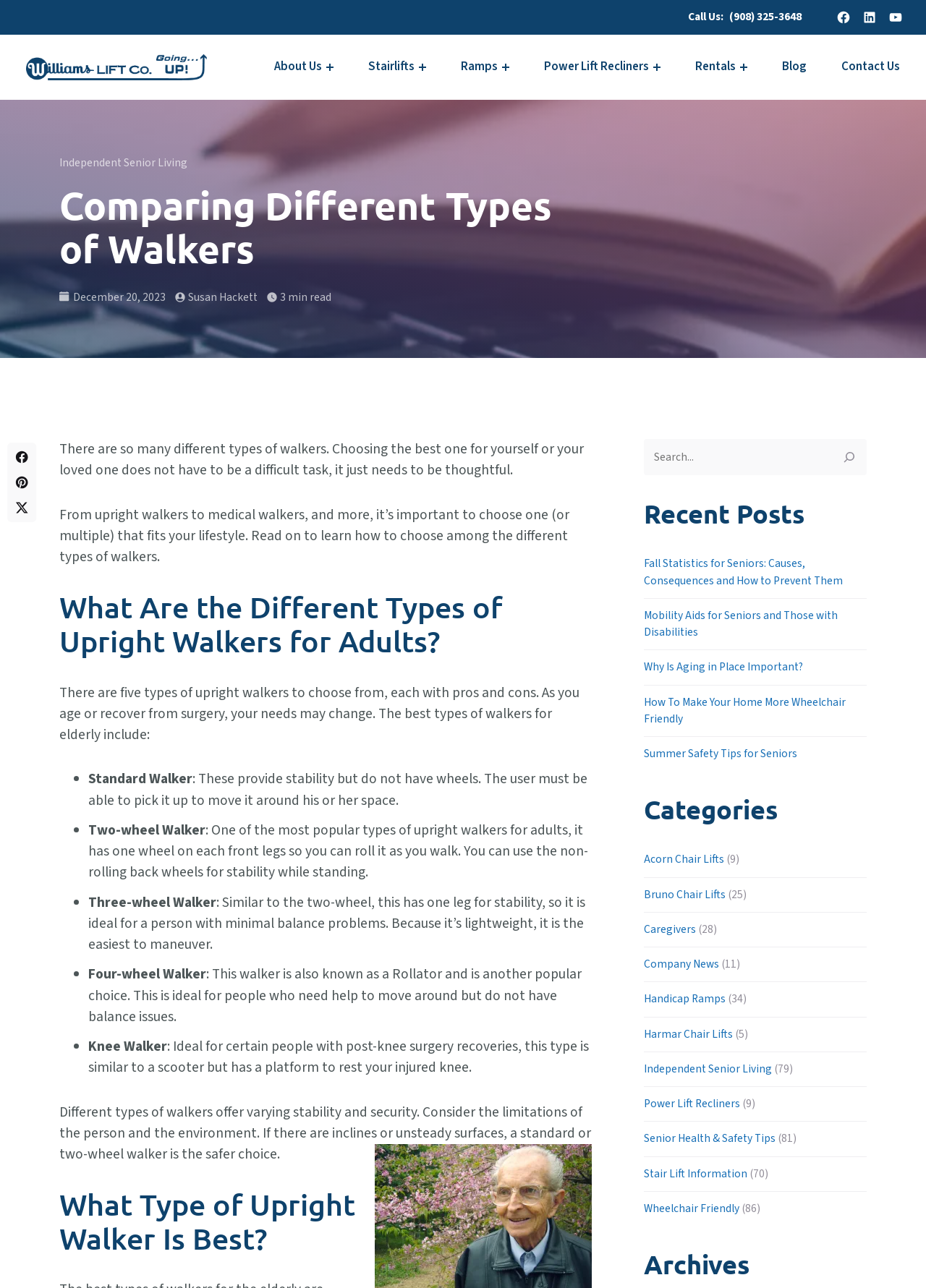Identify the bounding box for the UI element described as: "Summer Safety Tips for Seniors". Ensure the coordinates are four float numbers between 0 and 1, formatted as [left, top, right, bottom].

[0.695, 0.572, 0.861, 0.599]